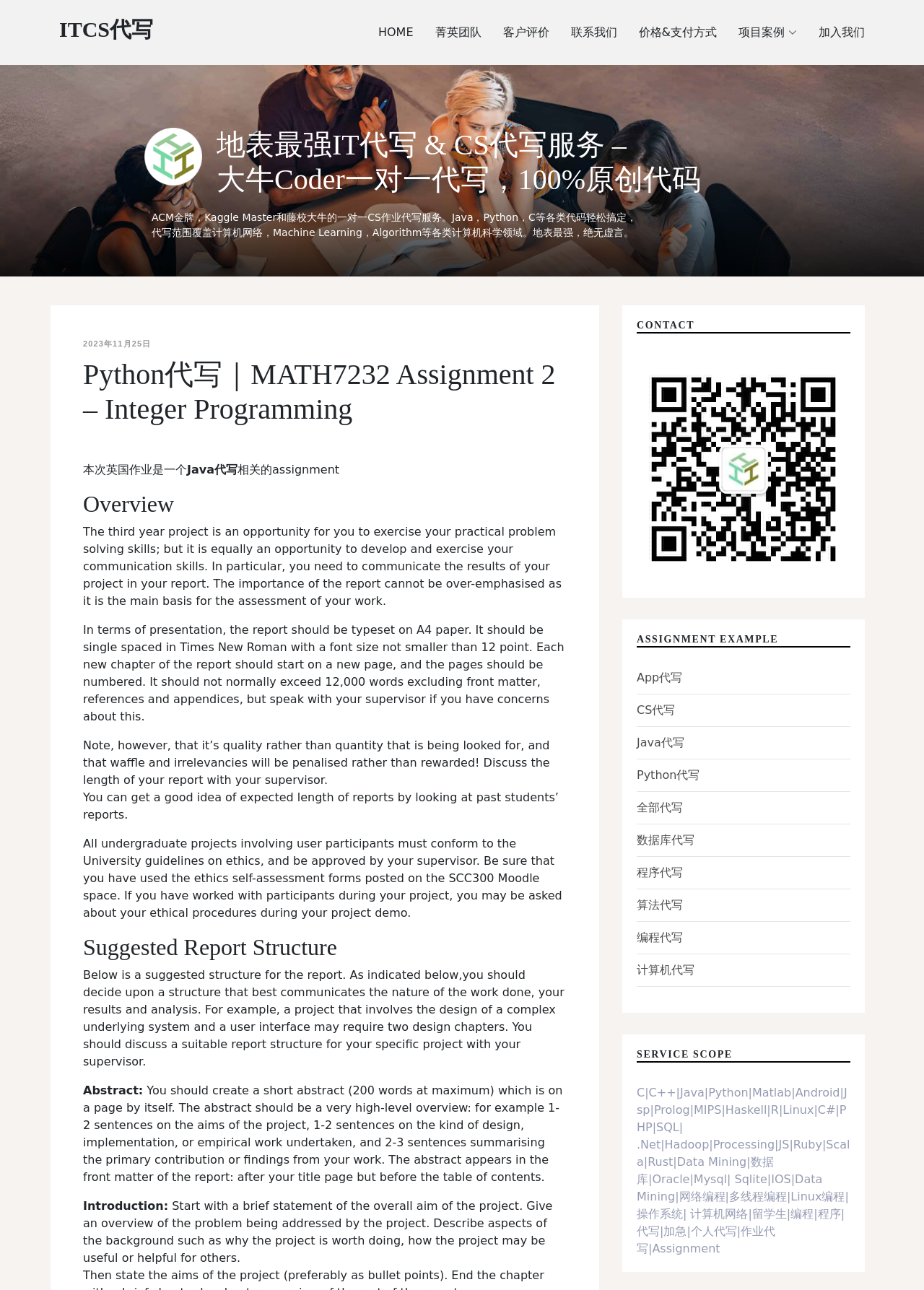Determine the bounding box coordinates for the clickable element required to fulfill the instruction: "Explore the ASSIGNMENT EXAMPLE". Provide the coordinates as four float numbers between 0 and 1, i.e., [left, top, right, bottom].

[0.689, 0.491, 0.92, 0.502]